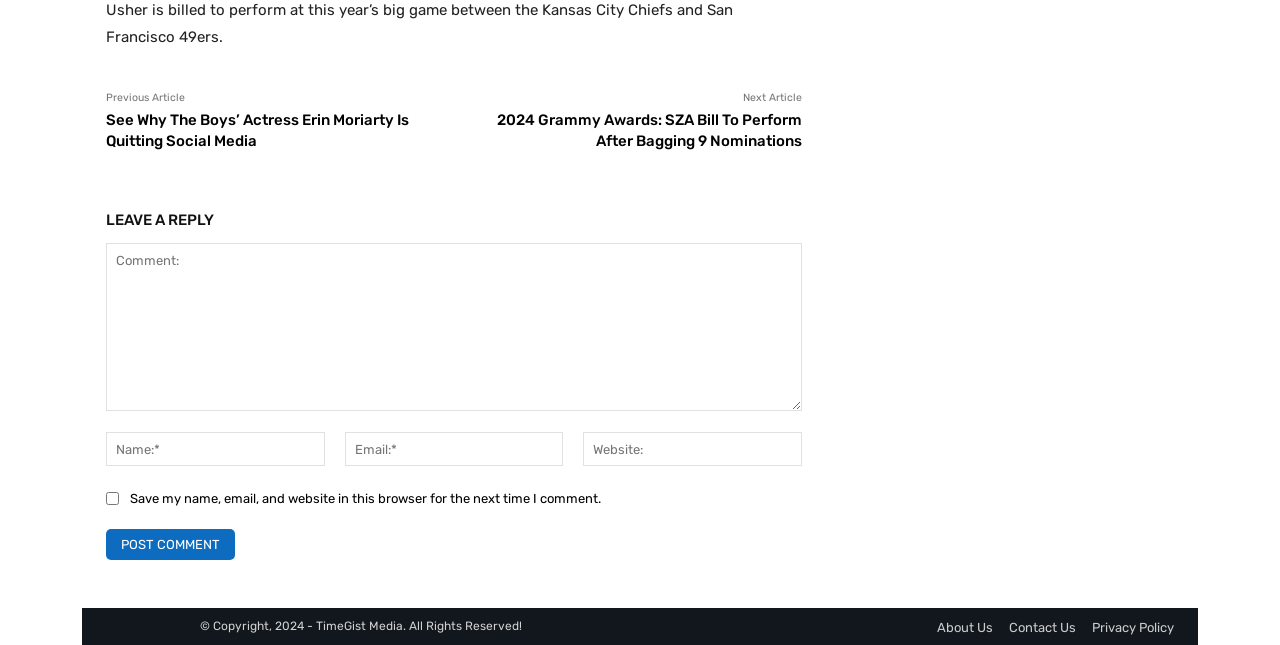What is Usher billed to perform at?
Give a comprehensive and detailed explanation for the question.

Based on the StaticText element with the text 'Usher is billed to perform at this year’s big game between the Kansas City Chiefs and San Francisco 49ers.', I can infer that Usher is billed to perform at this year's big game.